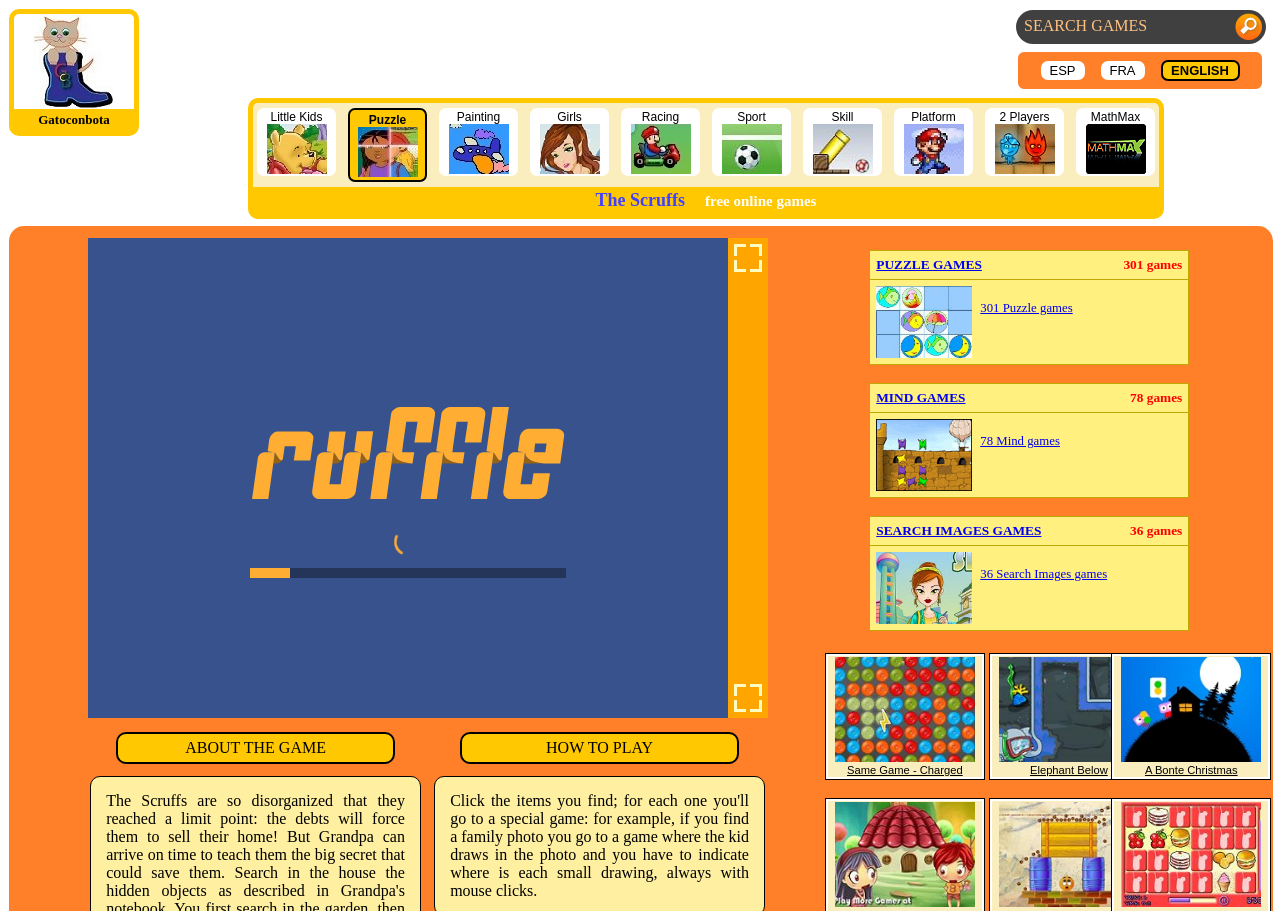Please find the bounding box coordinates of the element that you should click to achieve the following instruction: "Select English language". The coordinates should be presented as four float numbers between 0 and 1: [left, top, right, bottom].

[0.915, 0.069, 0.96, 0.086]